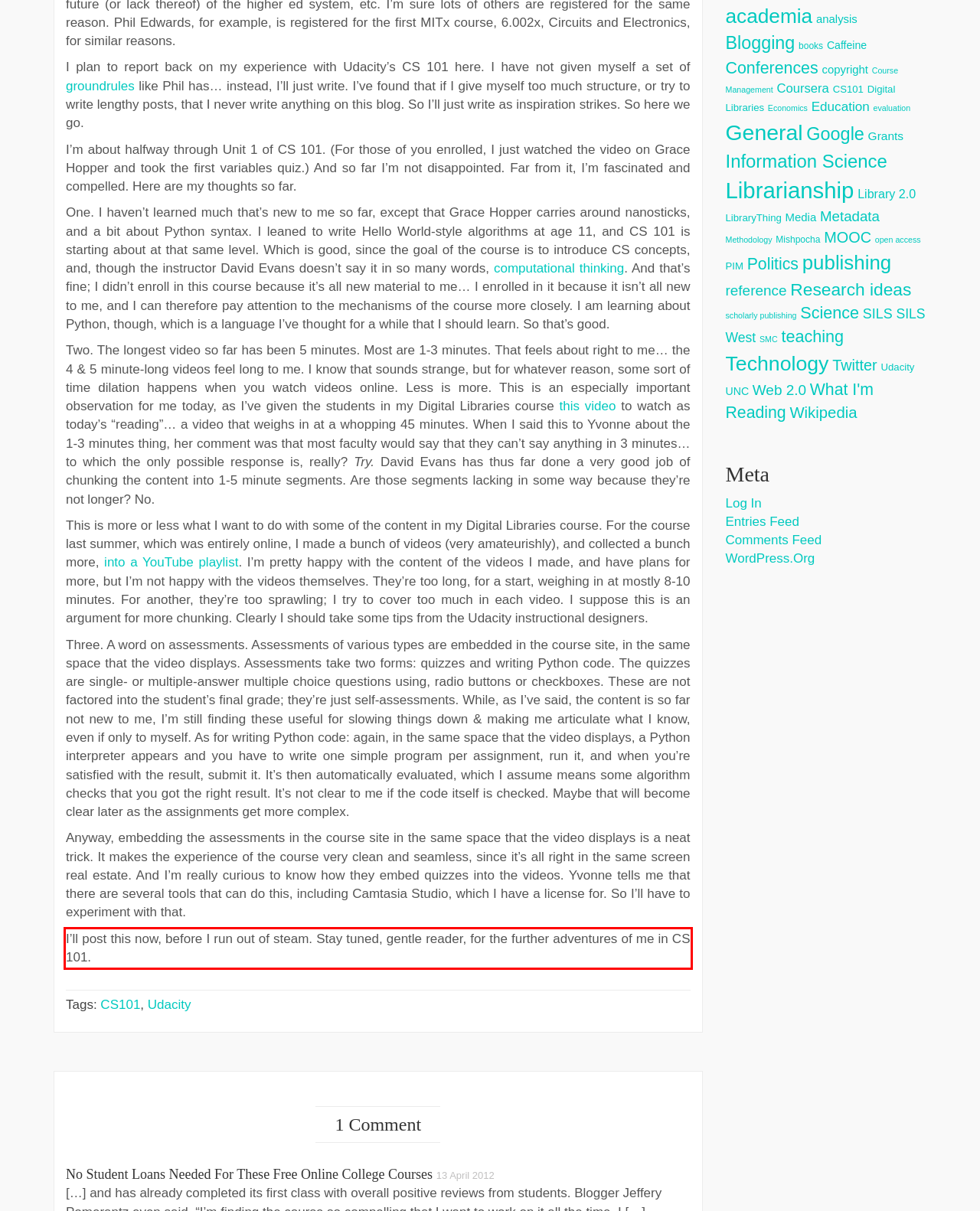Analyze the screenshot of the webpage that features a red bounding box and recognize the text content enclosed within this red bounding box.

I’ll post this now, before I run out of steam. Stay tuned, gentle reader, for the further adventures of me in CS 101.